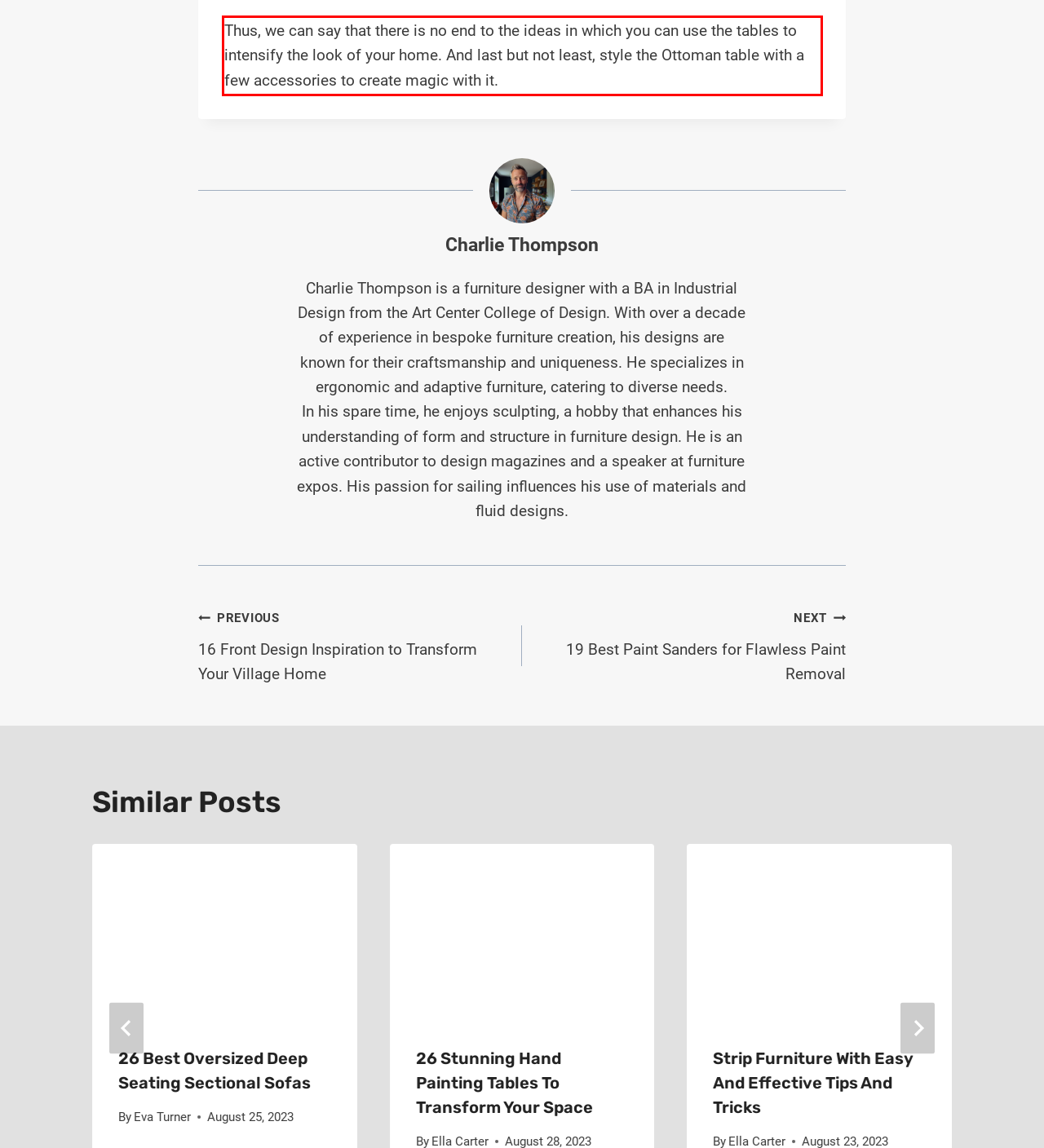By examining the provided screenshot of a webpage, recognize the text within the red bounding box and generate its text content.

Thus, we can say that there is no end to the ideas in which you can use the tables to intensify the look of your home. And last but not least, style the Ottoman table with a few accessories to create magic with it.